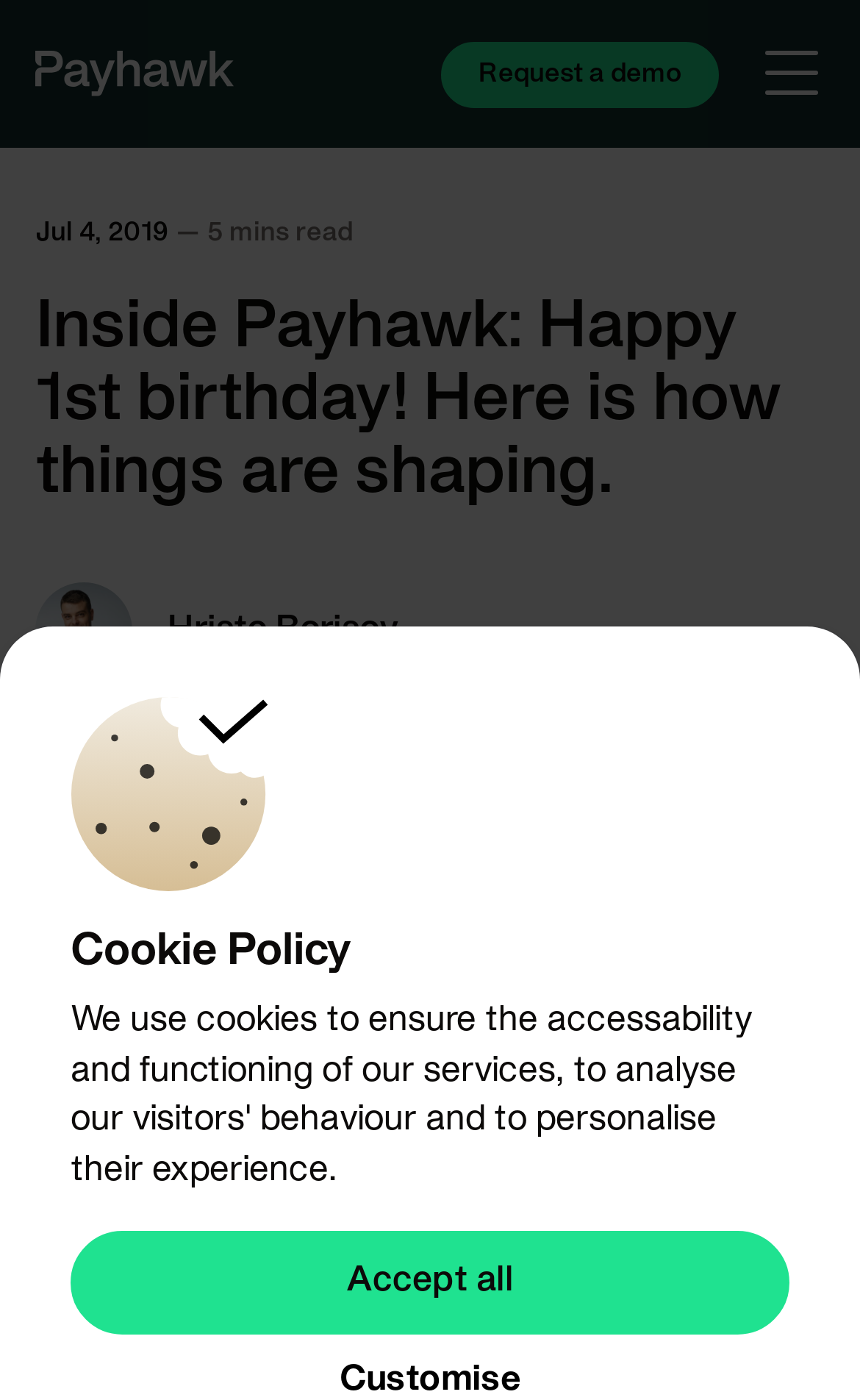How long does it take to read the article?
Look at the screenshot and provide an in-depth answer.

I found the answer by looking at the StaticText element '5 mins read' which is located above the heading 'Inside Payhawk: Happy 1st birthday! Here is how things are shaping.'